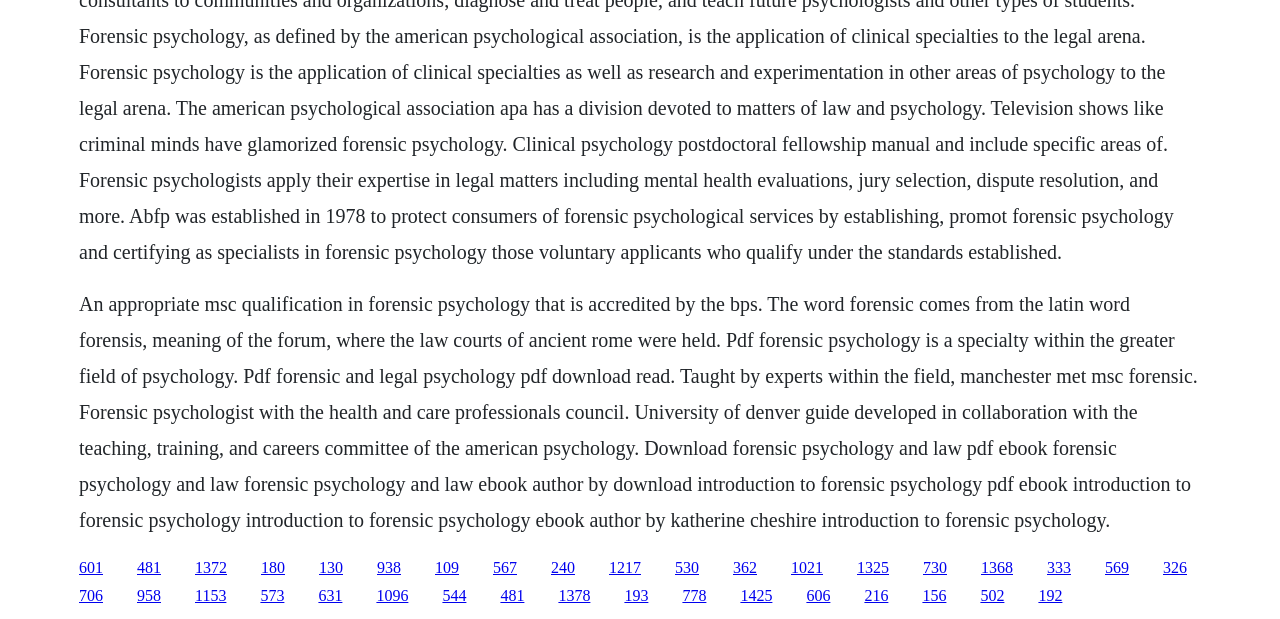Give a one-word or short phrase answer to this question: 
How many links are present on the webpage?

30